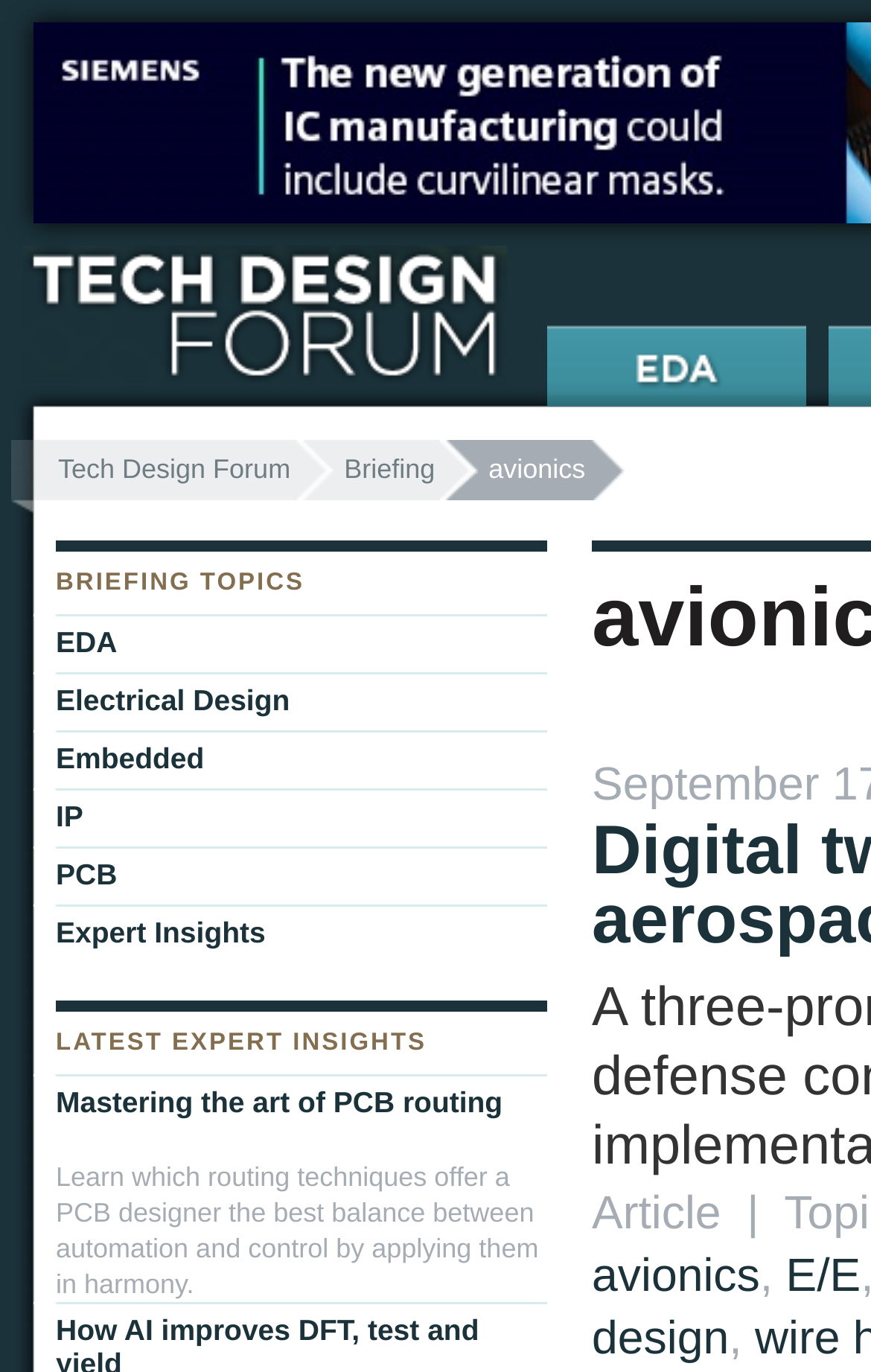What is the topic of the latest expert insight?
Identify the answer in the screenshot and reply with a single word or phrase.

PCB routing